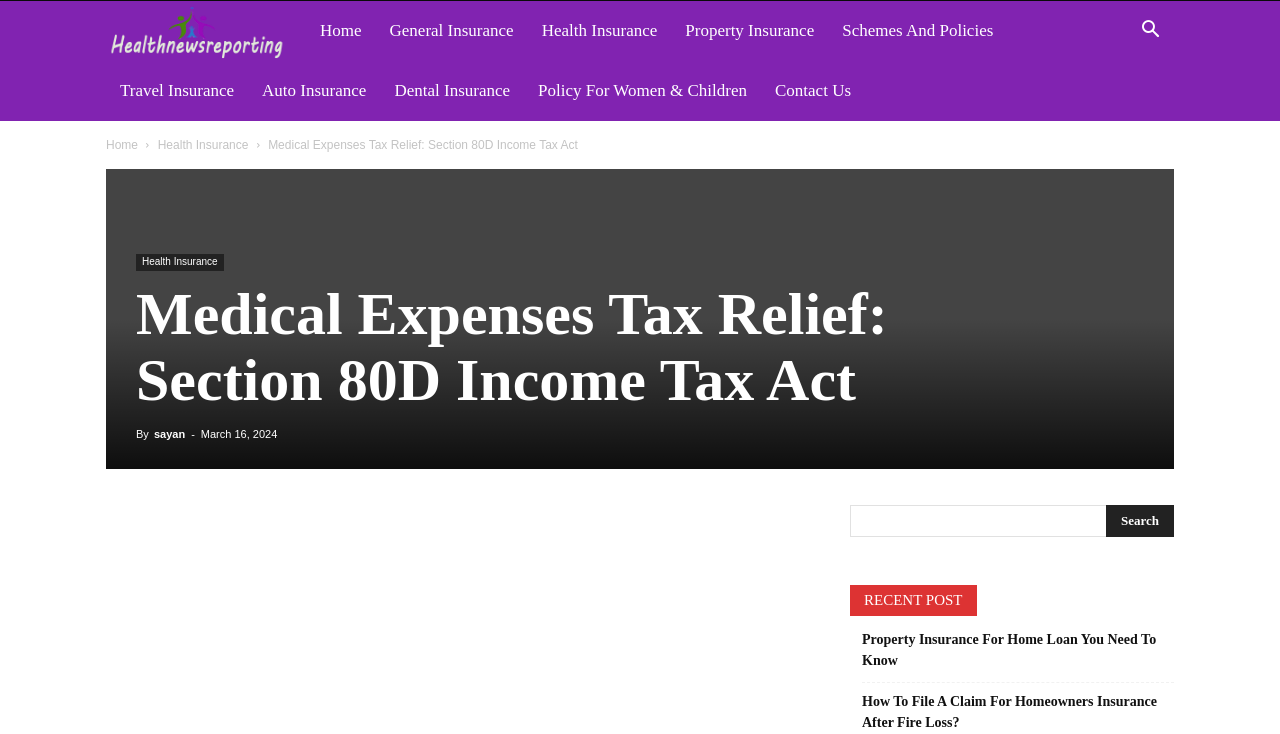Offer a detailed account of what is visible on the webpage.

The webpage is about Medical Expenses Tax Relief, specifically focusing on Section 80D of the Income Tax Act. At the top, there is a navigation menu with links to various insurance-related topics, including Home, General Insurance, Health Insurance, Property Insurance, Schemes and Policies, Travel Insurance, Auto Insurance, Dental Insurance, and Policy for Women and Children. 

On the top right, there is a button with an icon. Below the navigation menu, there is a header section with a title "Medical Expenses Tax Relief: Section 80D Income Tax Act" and a subtitle indicating the author's name, "sayan", and the date "March 16, 2024". 

On the left side, there is a secondary navigation menu with links to Home and Health Insurance. The main content area has a brief introduction to Medical Expenses Tax Relief, but the exact content is not specified. 

At the bottom, there is a search bar with a textbox and a "Search" button. Below the search bar, there is a section titled "RECENT POST" with two links to recent articles, one about Property Insurance for Home Loan and another about filing a claim for Homeowners Insurance after a fire loss.